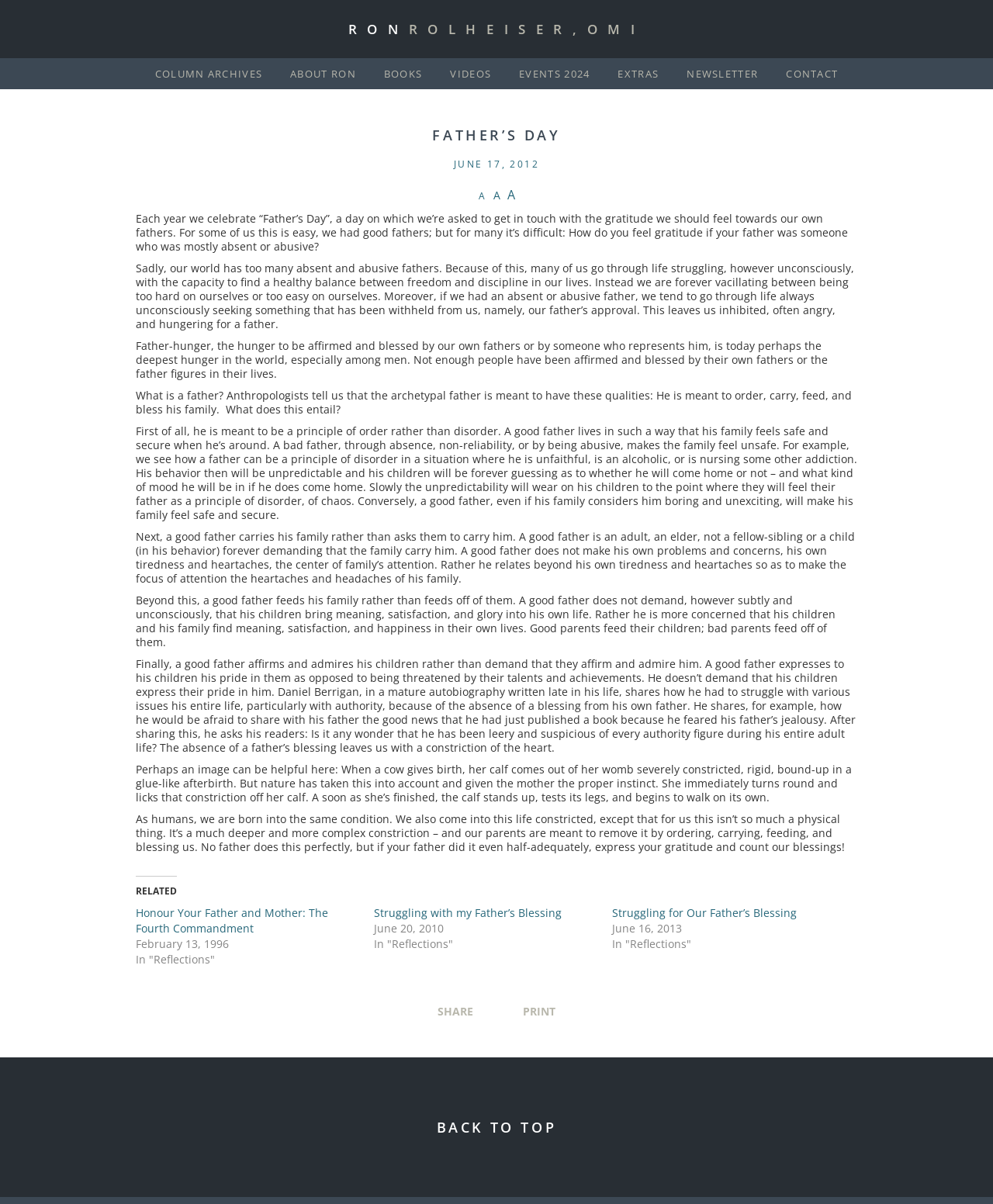Specify the bounding box coordinates of the area to click in order to execute this command: 'Click on 'COLUMN ARCHIVES''. The coordinates should consist of four float numbers ranging from 0 to 1, and should be formatted as [left, top, right, bottom].

[0.156, 0.055, 0.264, 0.067]